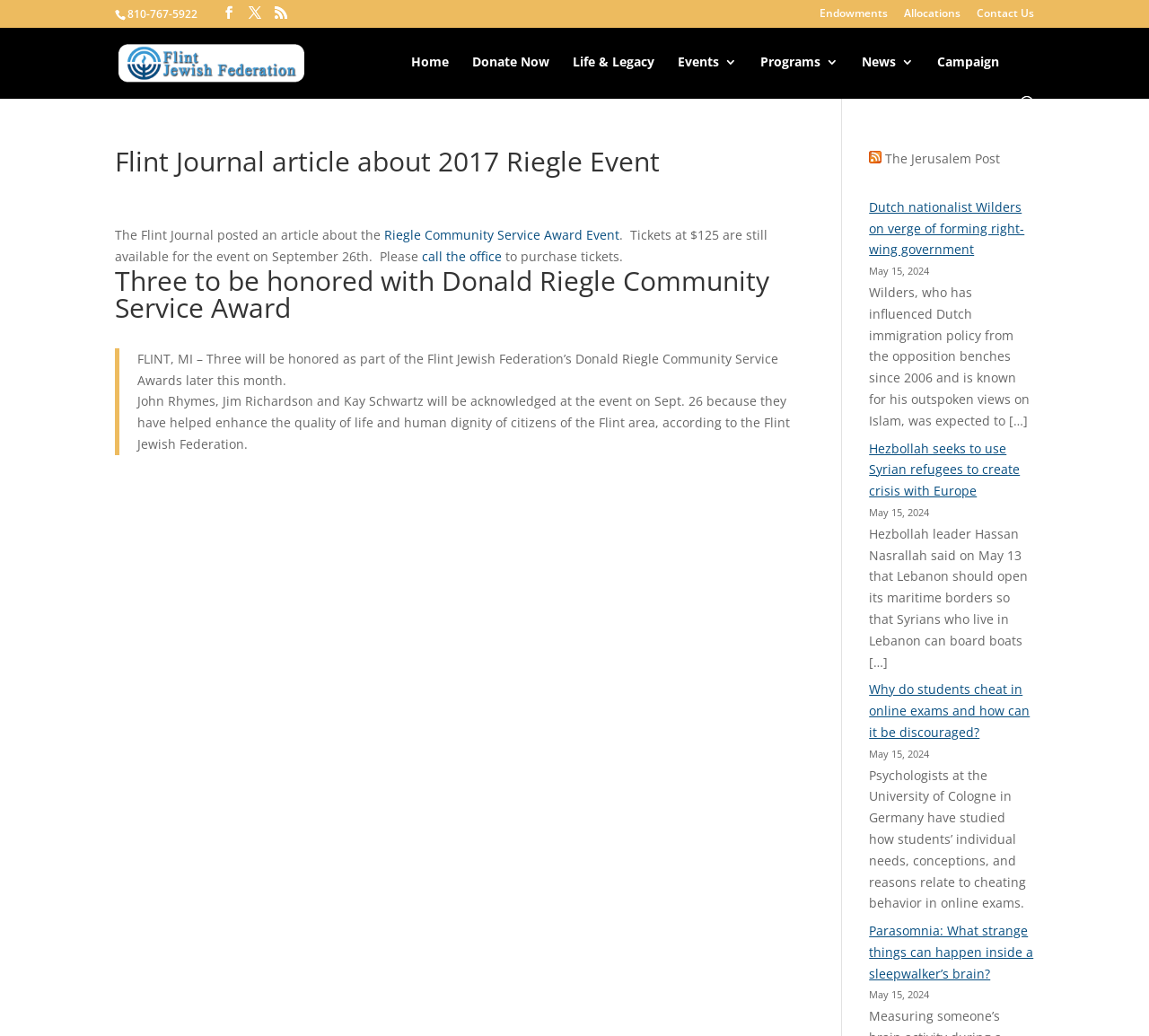Given the content of the image, can you provide a detailed answer to the question?
What is the phone number to call for purchasing tickets?

I found the phone number by looking at the static text element with the content '810-767-5922' which is located at the top of the webpage.